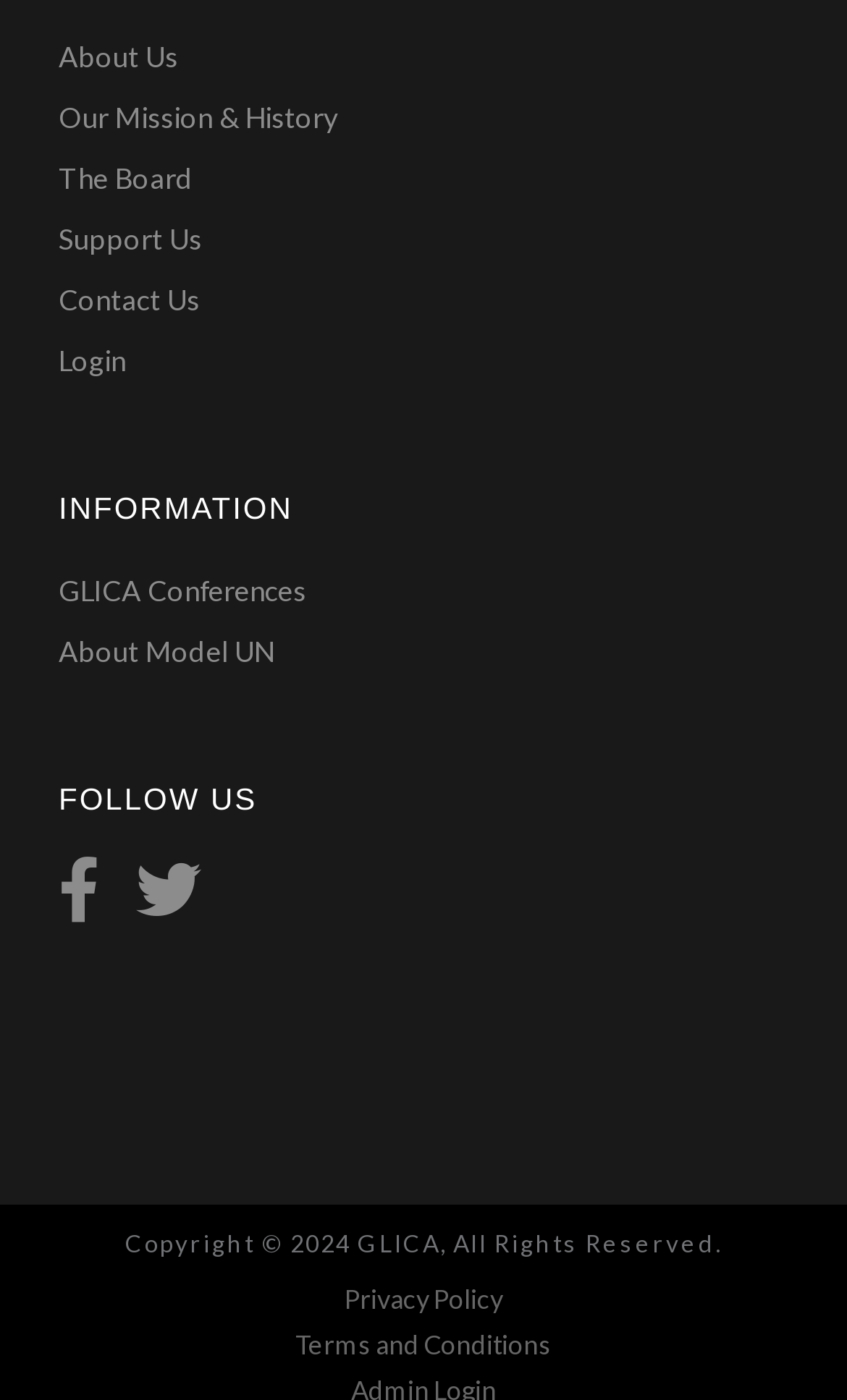Give a one-word or phrase response to the following question: What is the copyright year?

2024